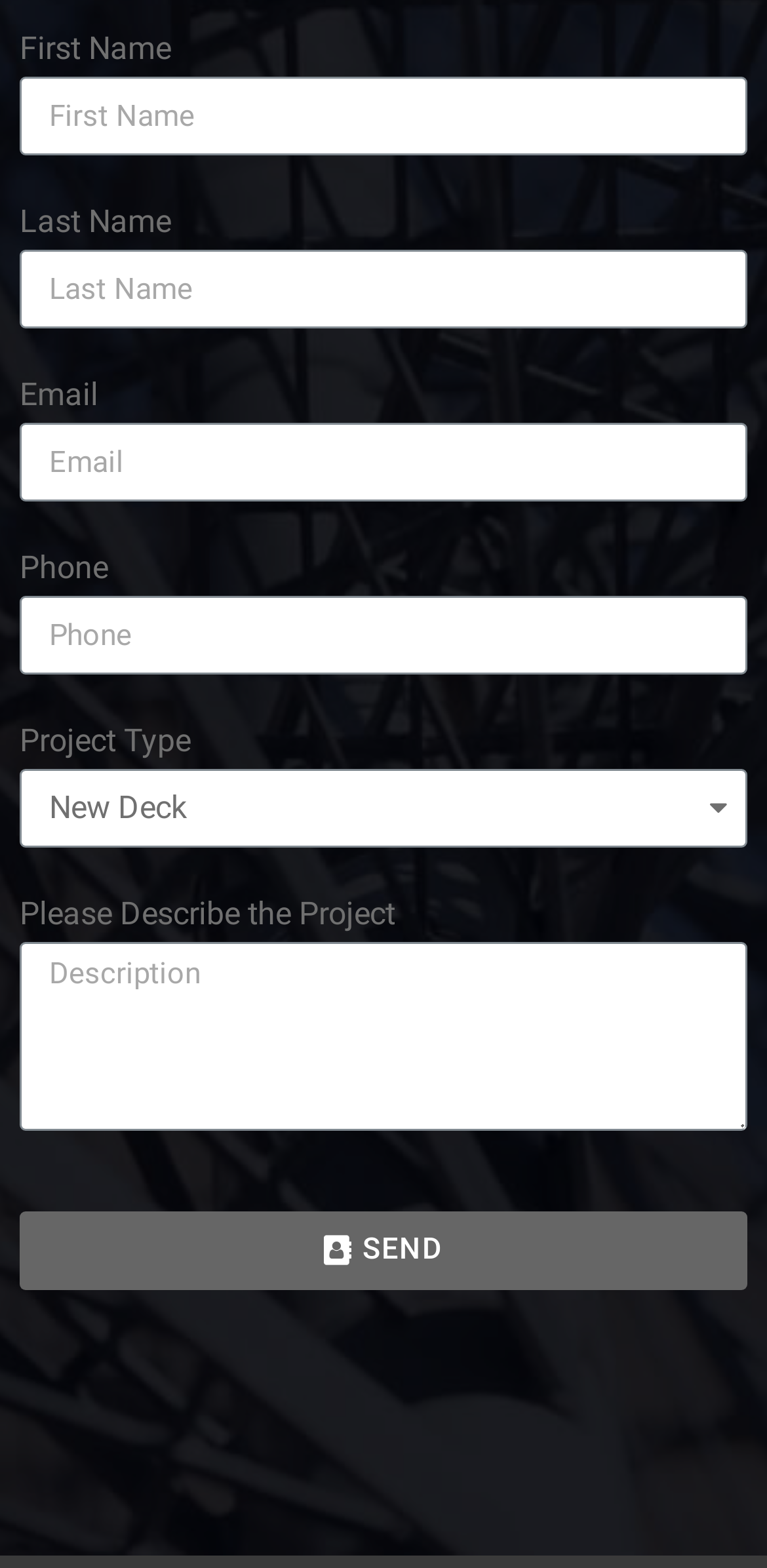How many text boxes are there?
Based on the screenshot, give a detailed explanation to answer the question.

There are 5 text boxes on the webpage, which are 'First Name', 'Last Name', 'Email', 'Phone', and 'Please Describe the Project'. These text boxes are identified by their corresponding labels and the fact that they are editable fields.